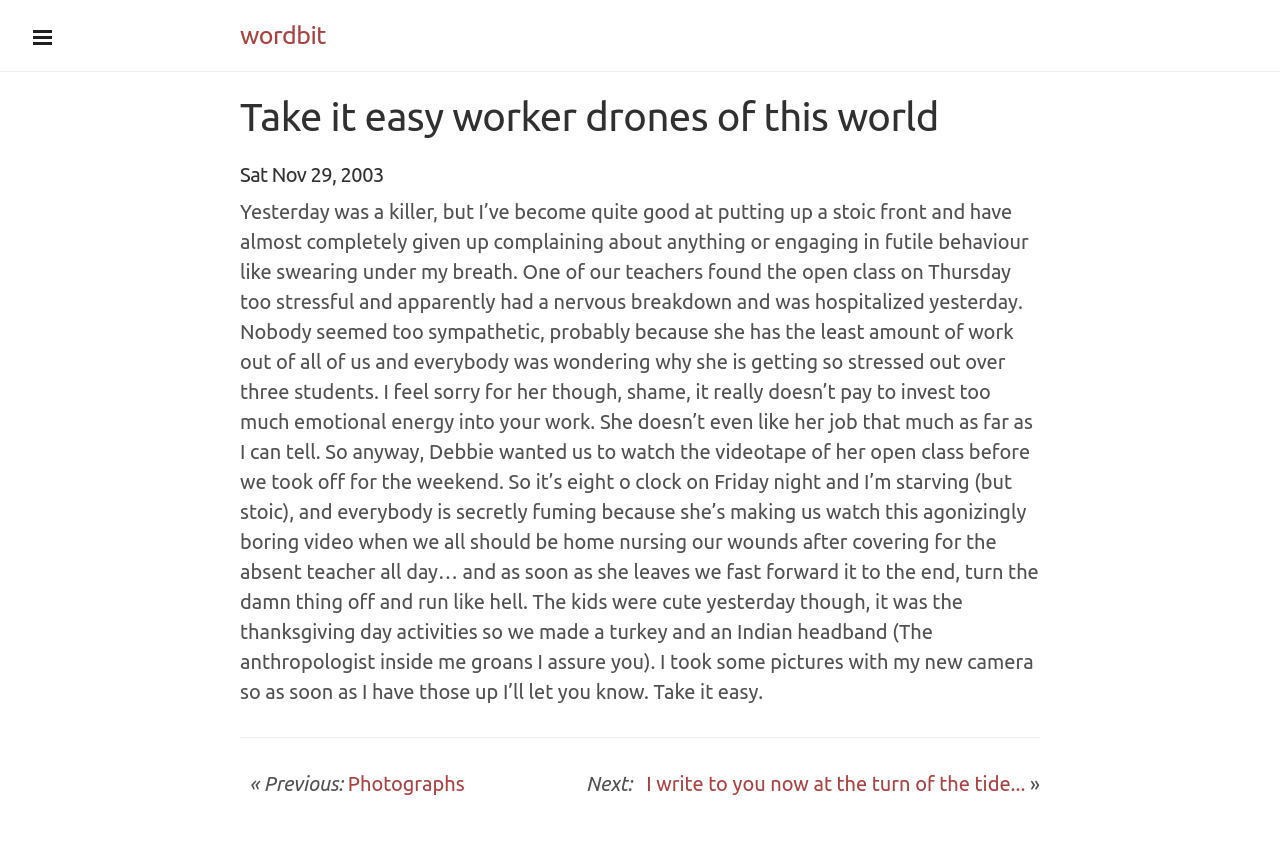Please locate and retrieve the main header text of the webpage.

Take it easy worker drones of this world